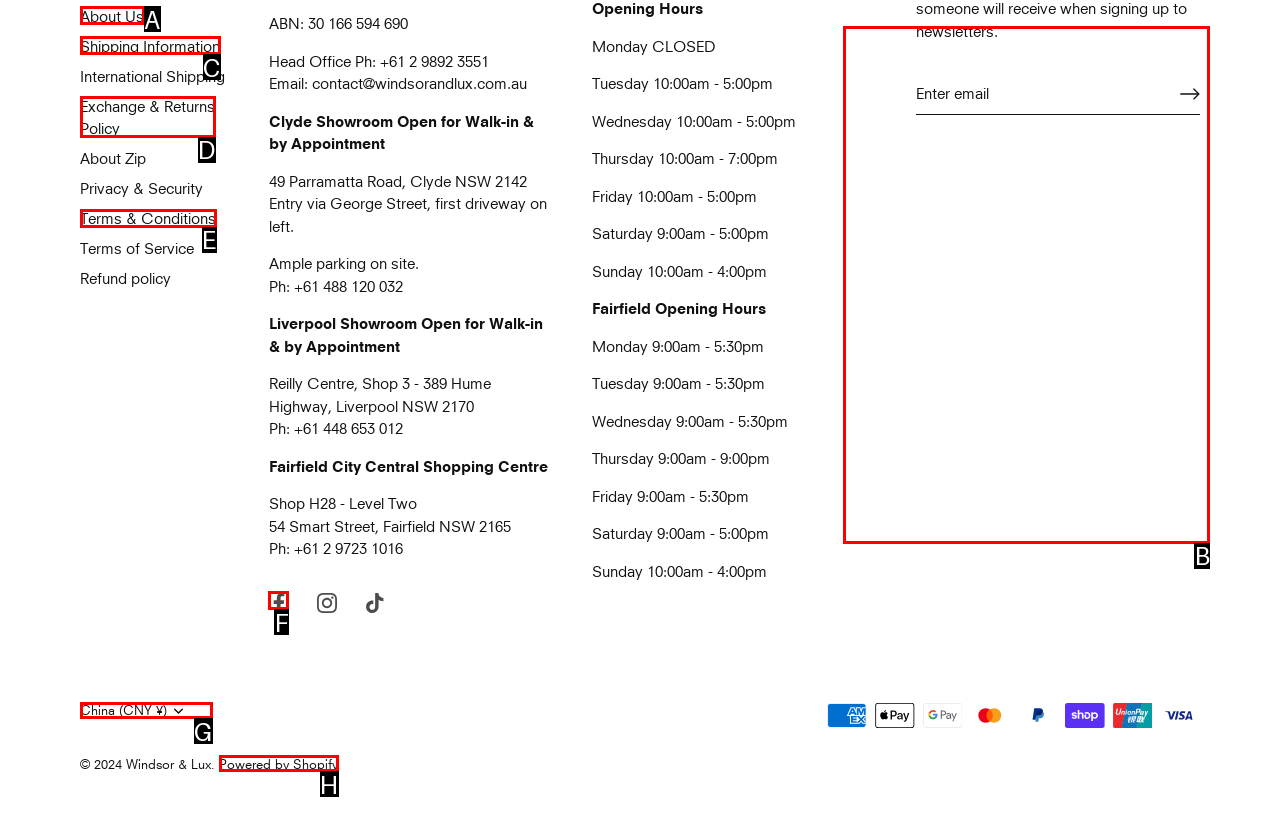Which lettered option should I select to achieve the task: View Mavius Gown product according to the highlighted elements in the screenshot?

B